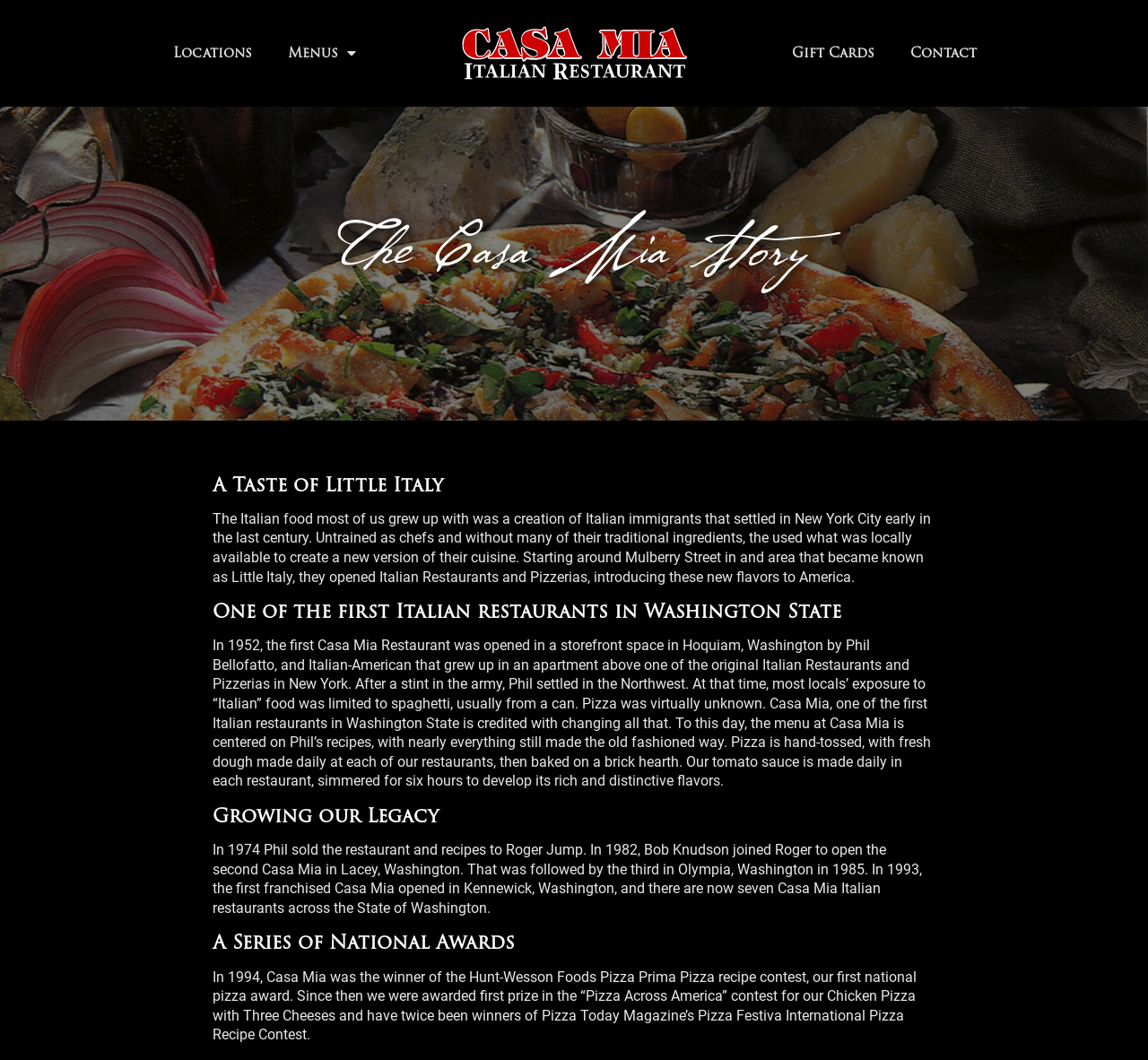Provide a comprehensive description of the webpage.

The webpage is about the story of Casa Mia Italian Restaurants. At the top, there are five links: "Locations", "Menus", "Casa Mia Italian Restaurants" (which is also an image), "Gift Cards", and "Contact". 

Below the links, there is a heading "The Casa Mia Story" followed by a paragraph of text that describes how Italian immigrants in New York City created a new version of their cuisine using locally available ingredients. 

Further down, there is a heading "A Taste of Little Italy" followed by another paragraph of text that tells the story of how Casa Mia Restaurant was opened in Washington State in 1952 by Phil Bellofatto, an Italian-American who grew up in New York. The text explains how Casa Mia introduced new flavors to America and how the menu is centered on Phil's recipes, with many items still made the old-fashioned way.

Next, there is a heading "One of the first Italian restaurants in Washington State" followed by a paragraph of text that provides more details about Casa Mia's history, including how the restaurant was sold and expanded to new locations.

The webpage then continues with a heading "Growing our Legacy" followed by a paragraph of text that describes the expansion of Casa Mia to new locations across Washington State.

Finally, there is a heading "A Series of National Awards" followed by a paragraph of text that lists Casa Mia's national pizza awards, including the Hunt-Wesson Foods Pizza Prima Pizza recipe contest and the Pizza Today Magazine's Pizza Festiva International Pizza Recipe Contest.